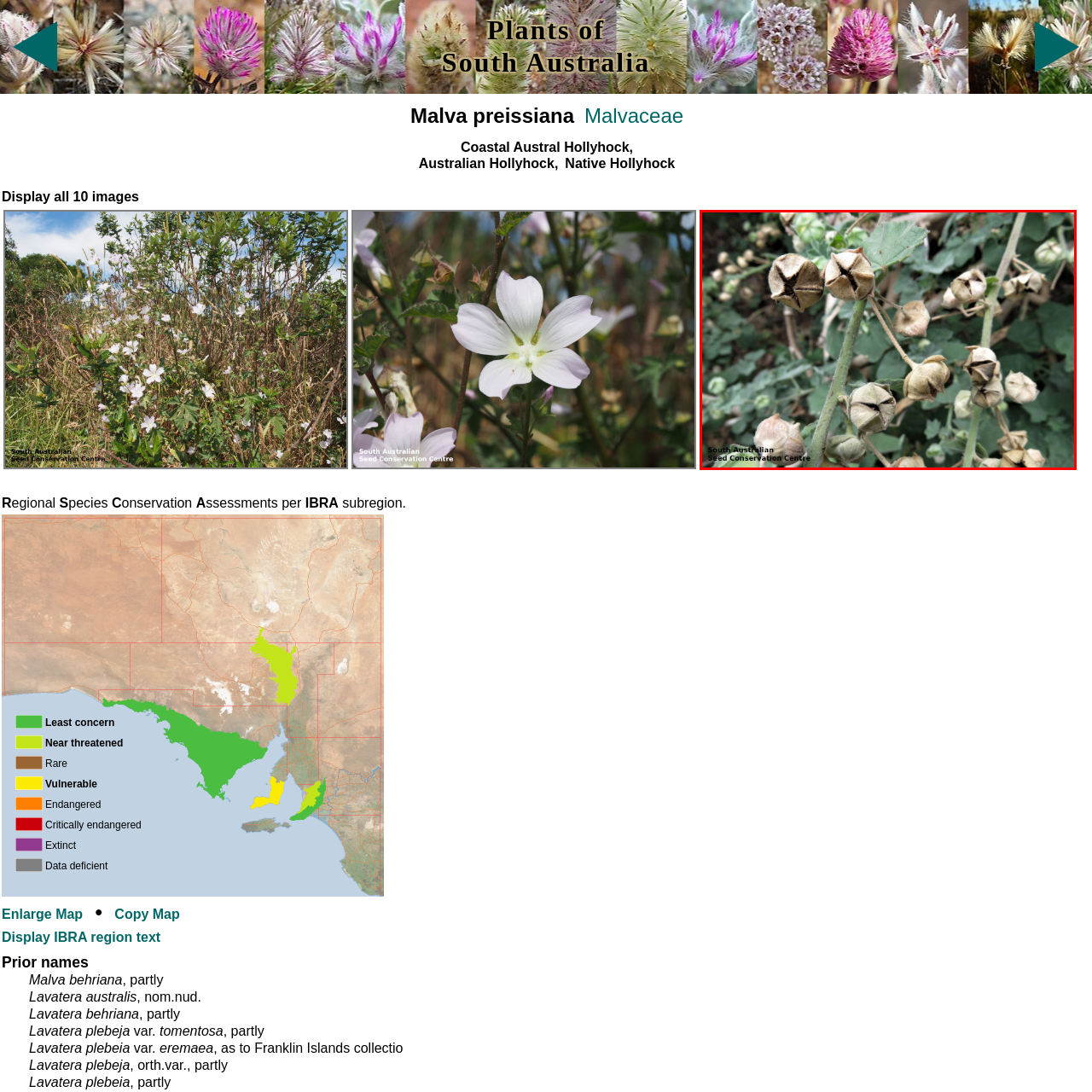Generate a comprehensive caption for the picture highlighted by the red outline.

The image showcases the distinctive seed pods of *Malva preissiana*, commonly known as the Coastal Australian Hollyhock. These dried, brown seed pods are characterized by their unique star-shaped openings, which hint at the plant's capability to disperse seeds. The background features a verdant foliage typical of its natural habitat, emphasizing the plant's connection to coastal ecosystems. This photo contributes to the understanding of the species' reproductive structures, which are important for seed conservation efforts as highlighted by the South Australian Seed Conservation Centre.